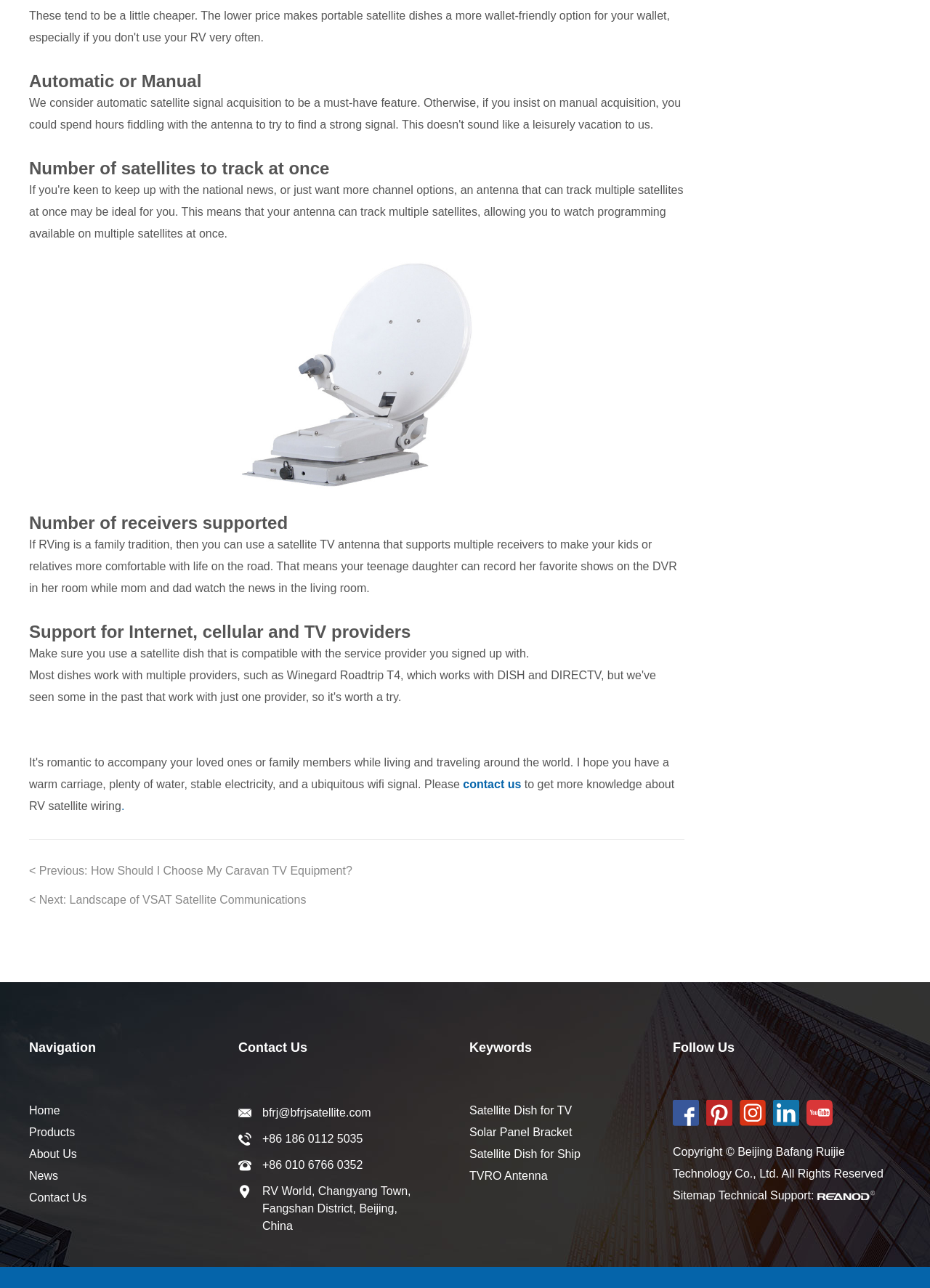What type of image is shown on the webpage?
Observe the image and answer the question with a one-word or short phrase response.

Satellite dish